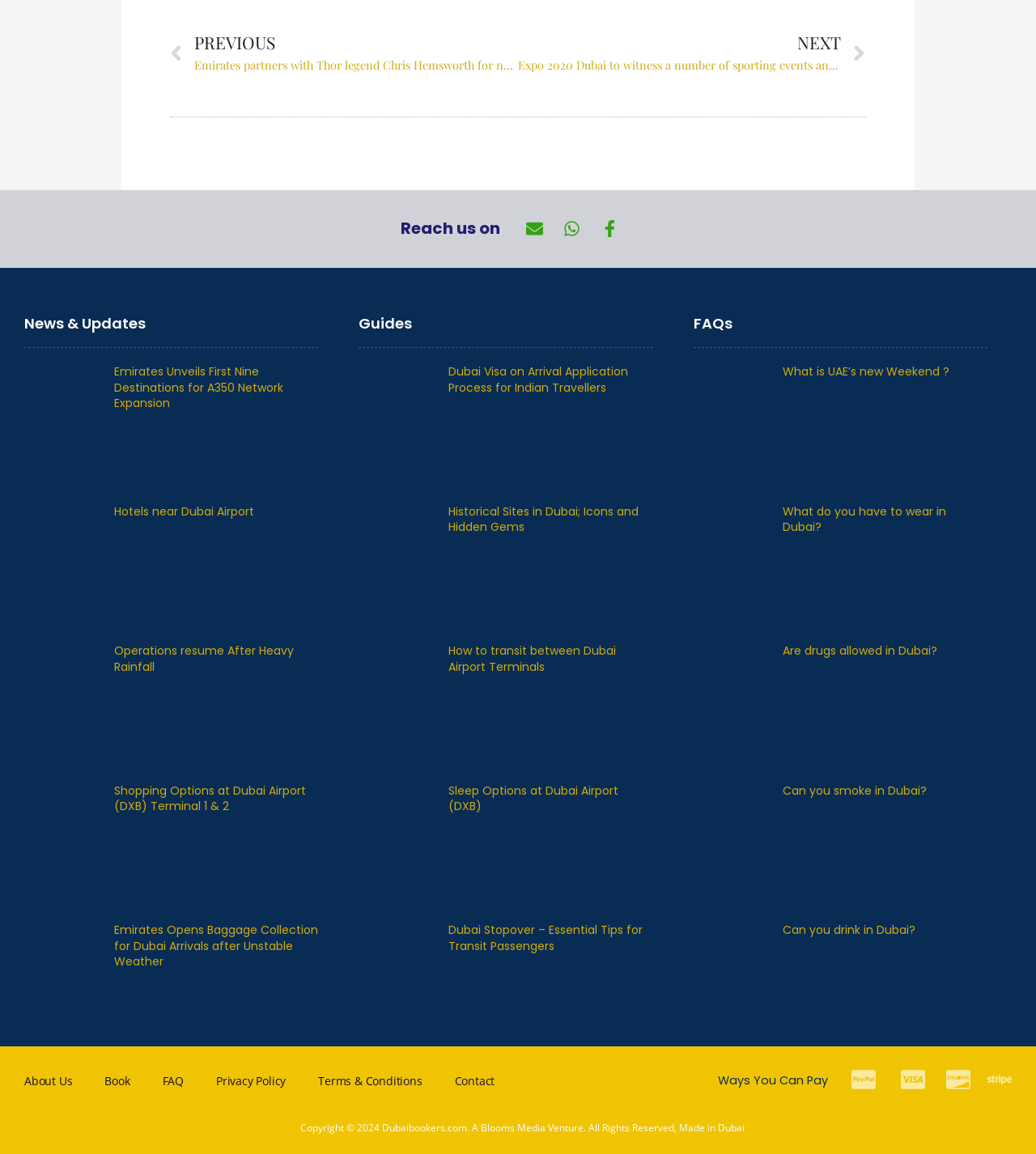How many guides are there?
Provide a concise answer using a single word or phrase based on the image.

5